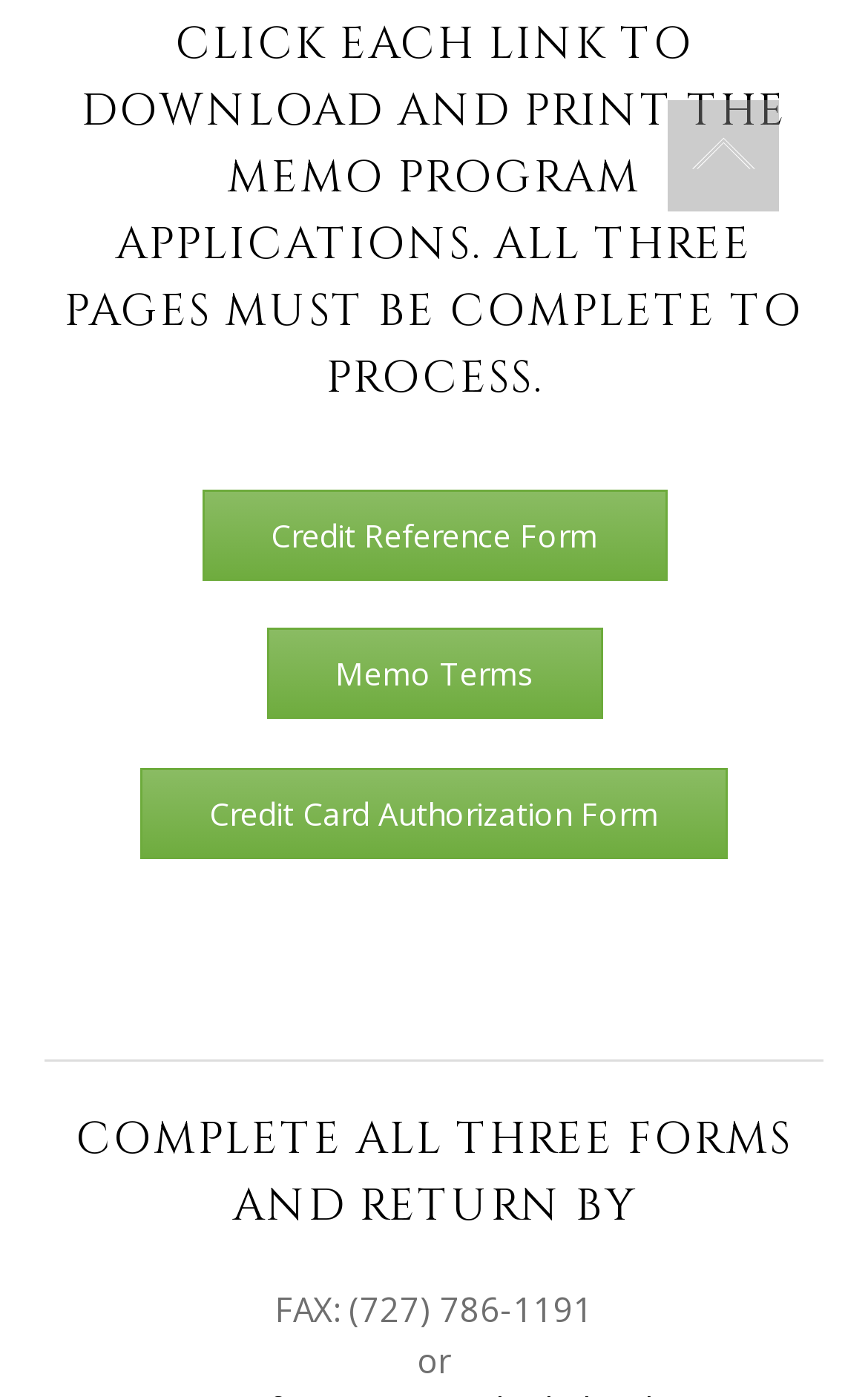Please provide the bounding box coordinate of the region that matches the element description: www.musictogether.com. Coordinates should be in the format (top-left x, top-left y, bottom-right x, bottom-right y) and all values should be between 0 and 1.

None